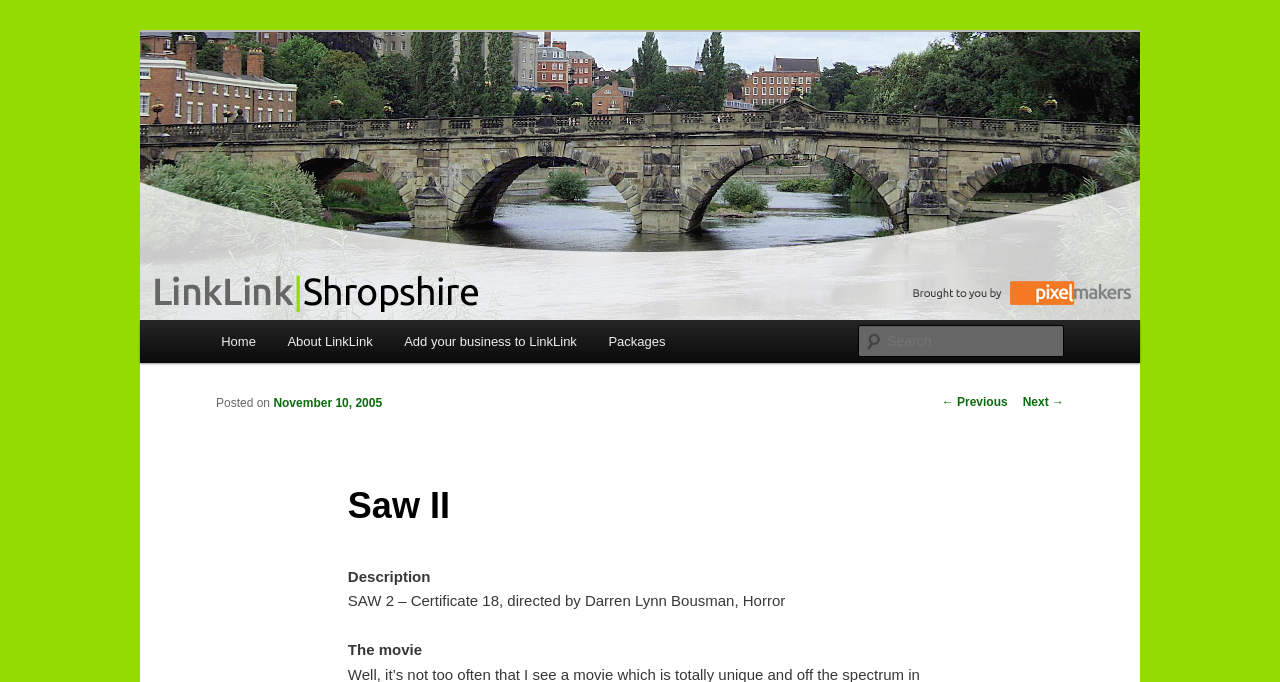Respond with a single word or phrase to the following question:
When was the article posted?

November 10, 2005